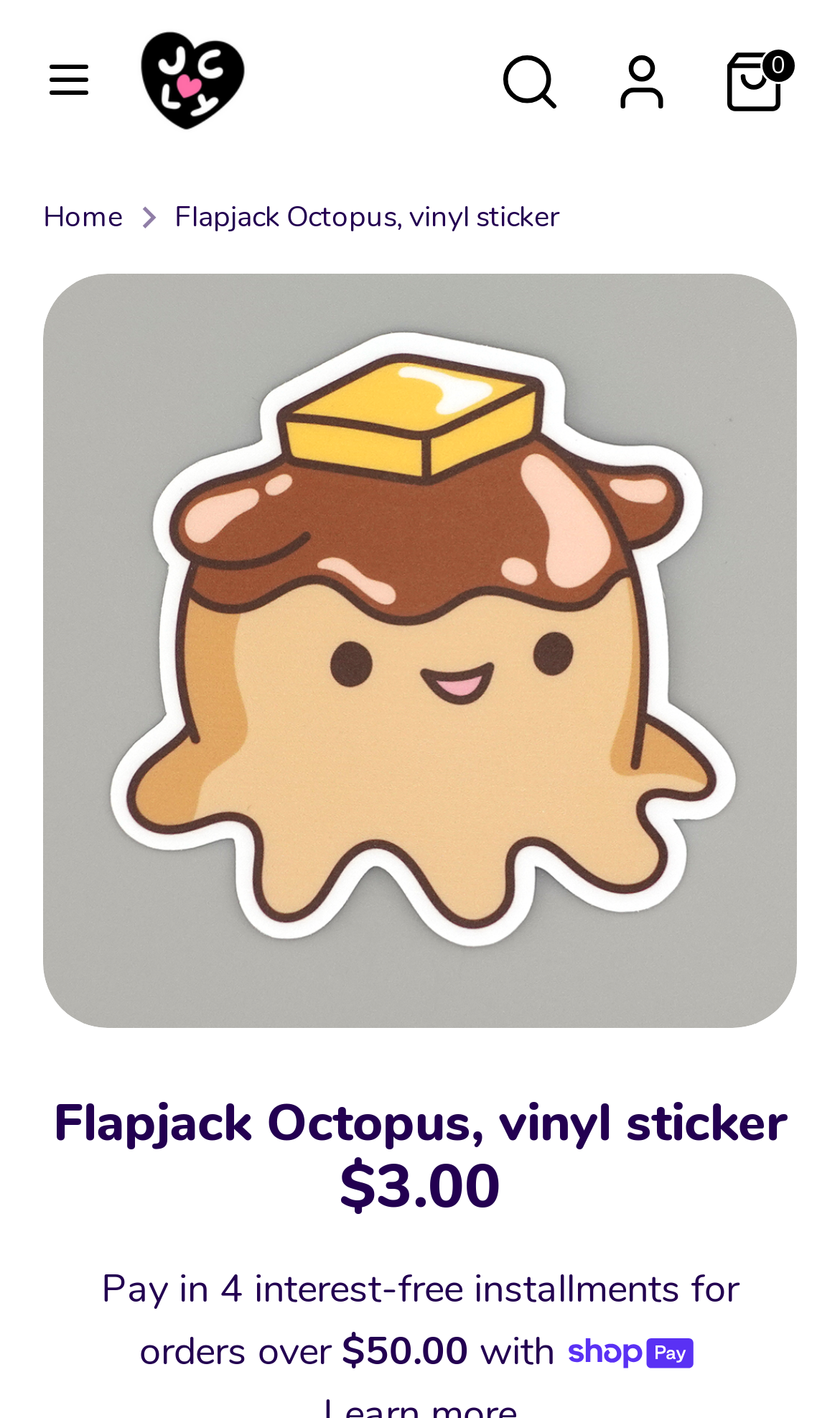Please answer the following question using a single word or phrase: What is the minimum order amount for interest-free installments?

$50.00